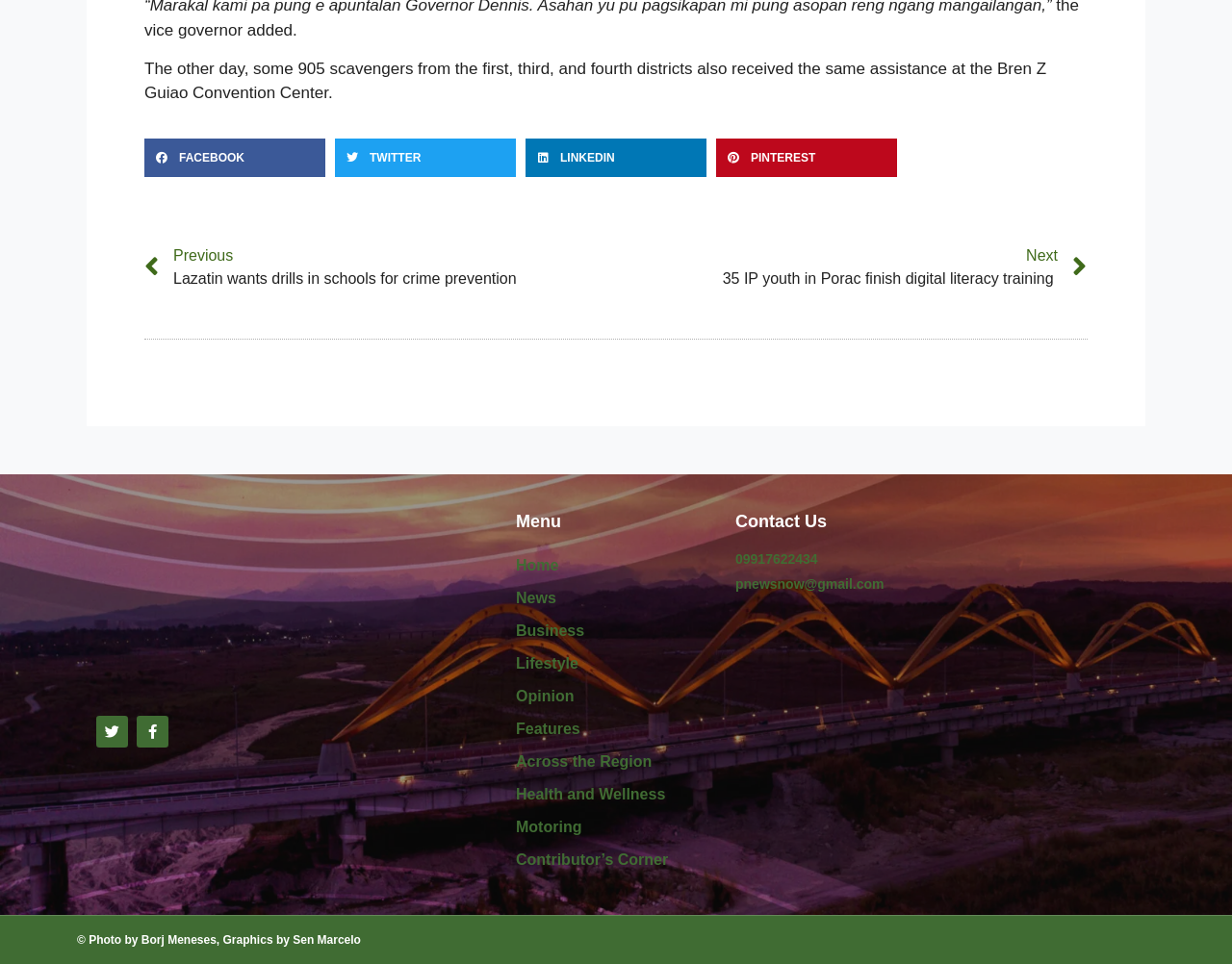Can you find the bounding box coordinates of the area I should click to execute the following instruction: "Go to previous news"?

[0.117, 0.254, 0.5, 0.302]